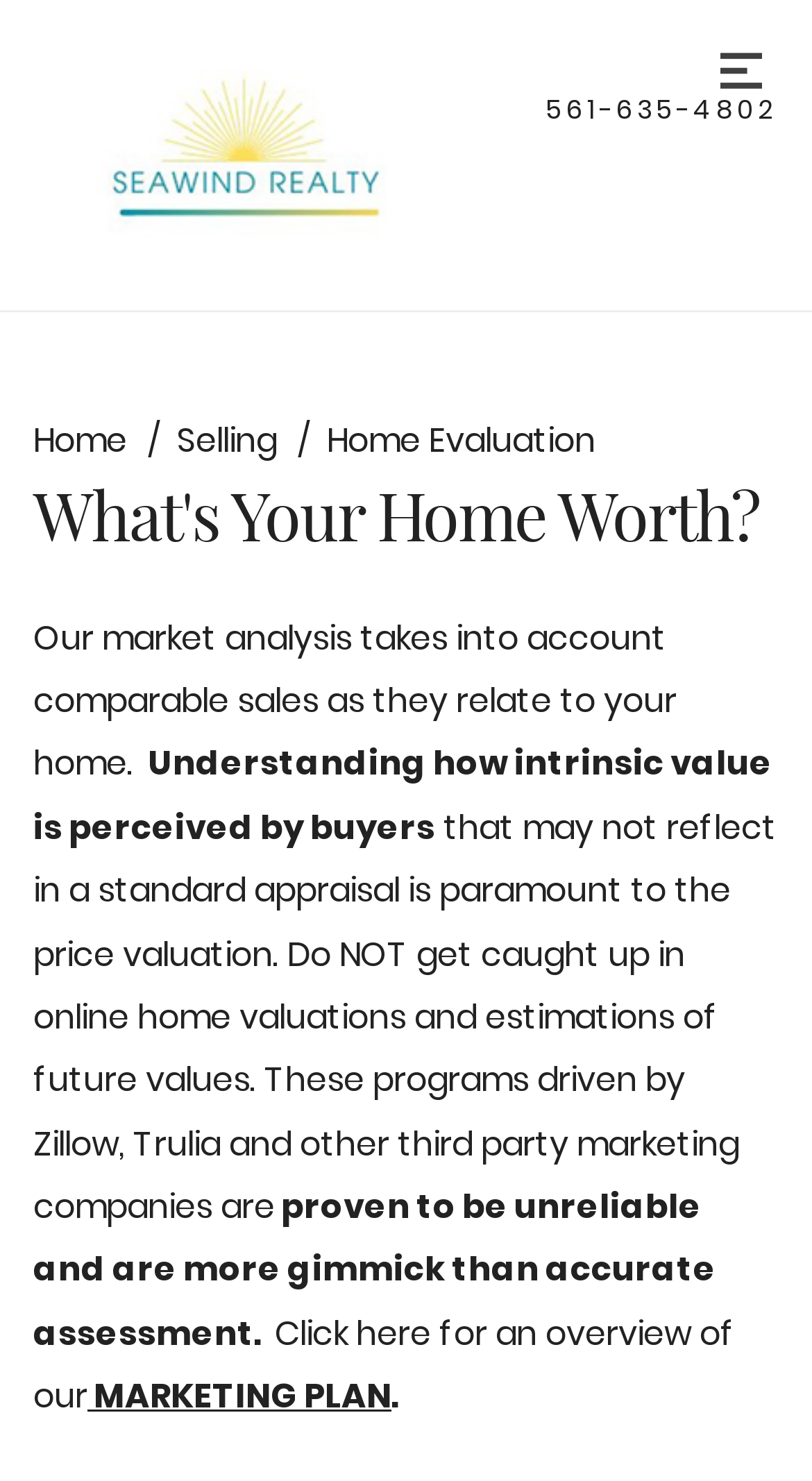Please examine the image and provide a detailed answer to the question: What can be clicked for an overview of the marketing plan?

The 'MARKETING PLAN' link is located at the bottom of the webpage, and clicking on it will provide an overview of the marketing plan.